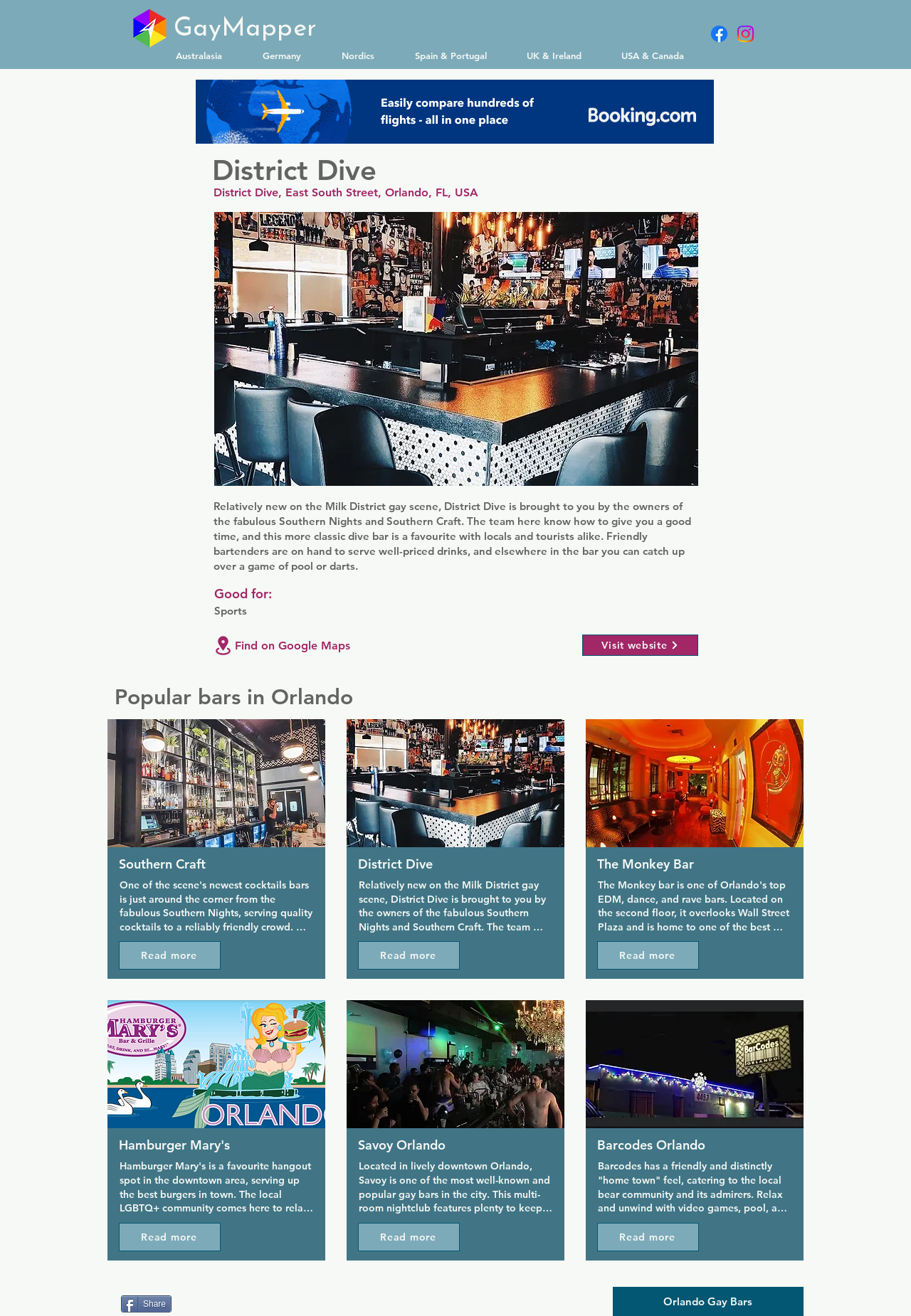Determine the bounding box coordinates of the clickable element necessary to fulfill the instruction: "Share the page". Provide the coordinates as four float numbers within the 0 to 1 range, i.e., [left, top, right, bottom].

[0.133, 0.984, 0.188, 0.997]